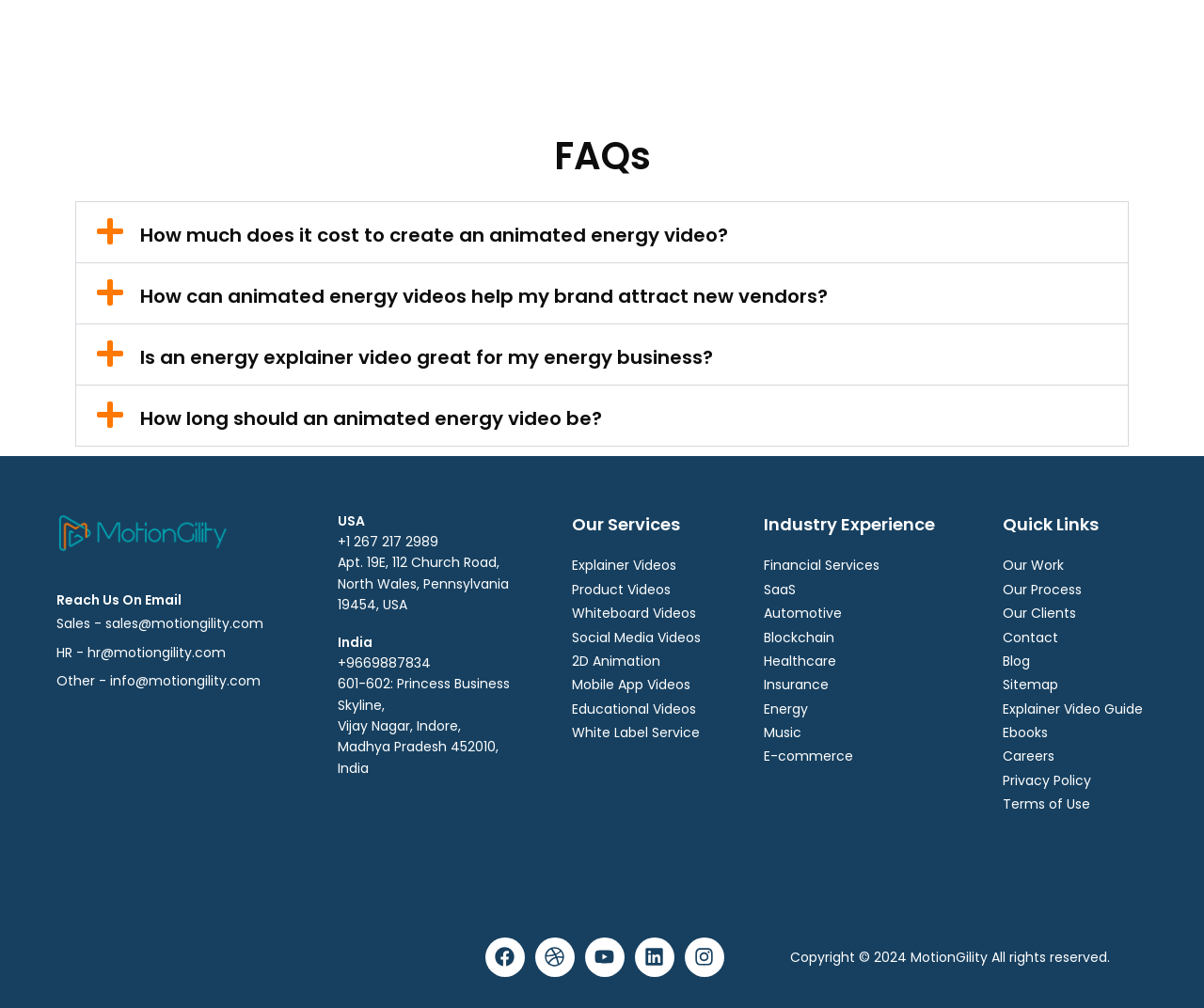Given the element description: "White Label Service", predict the bounding box coordinates of this UI element. The coordinates must be four float numbers between 0 and 1, given as [left, top, right, bottom].

[0.475, 0.716, 0.619, 0.737]